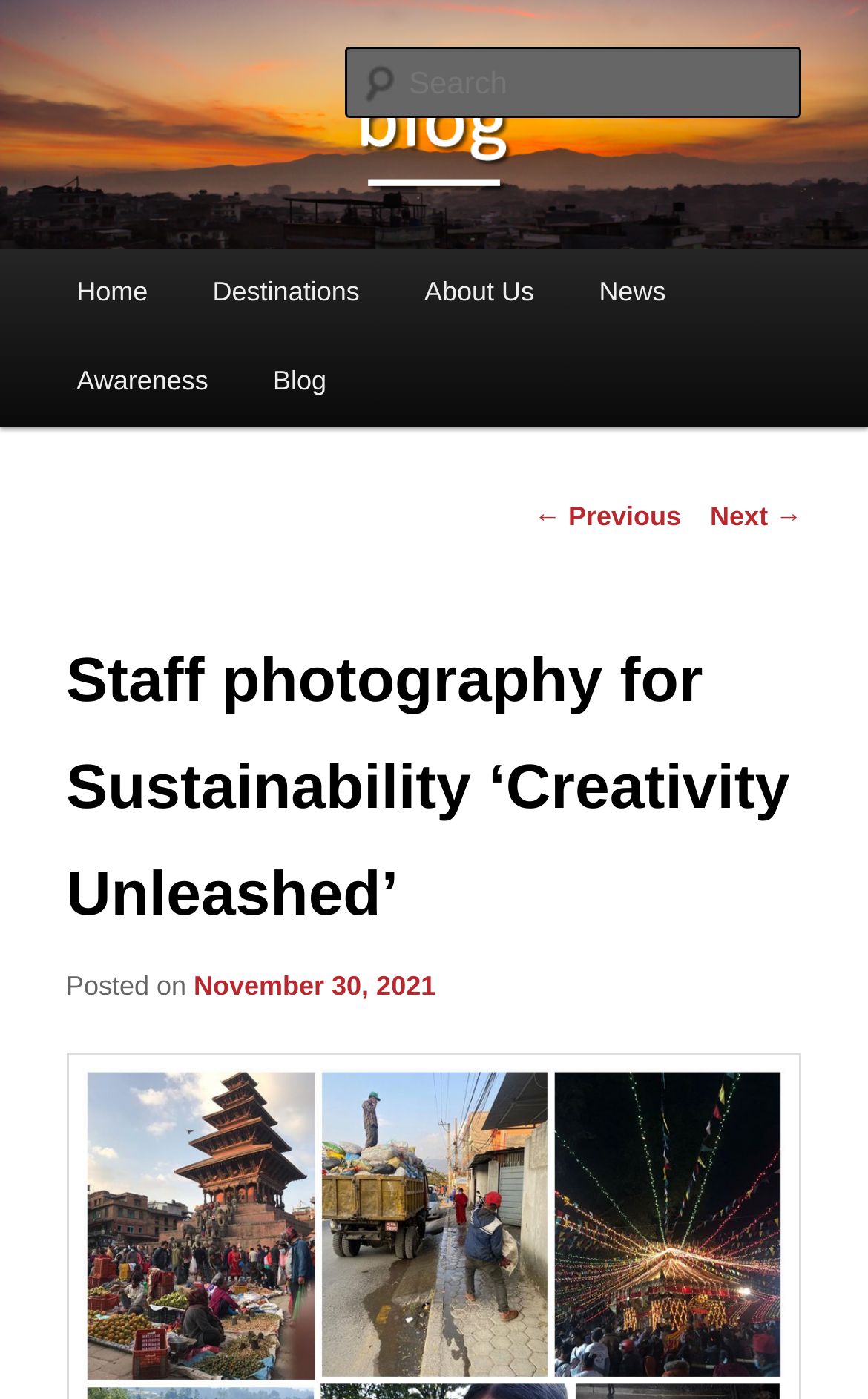Based on the provided description, "parent_node: Search name="s" placeholder="Search"", find the bounding box of the corresponding UI element in the screenshot.

[0.396, 0.034, 0.924, 0.085]